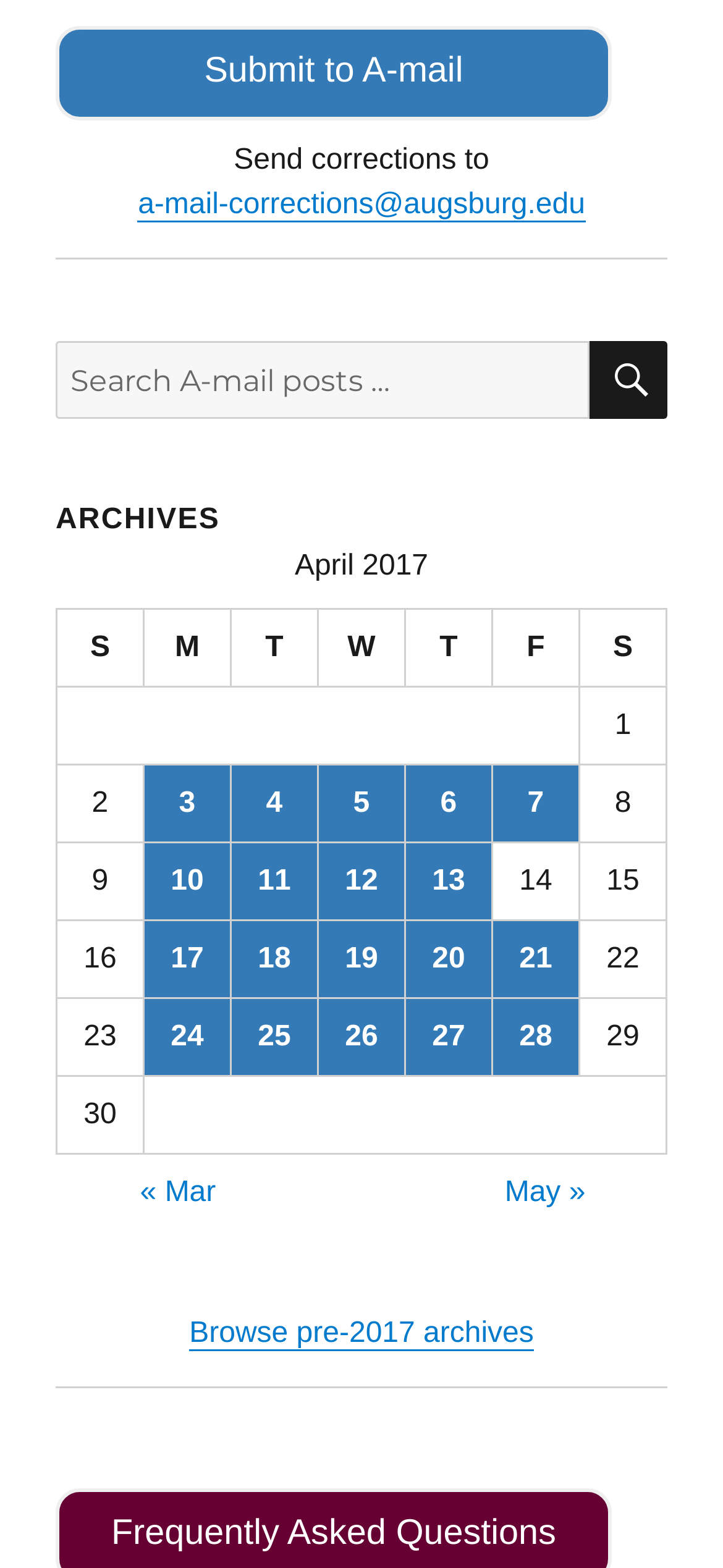Refer to the screenshot and answer the following question in detail:
What is the purpose of the 'Submit to A-mail' link?

The 'Submit to A-mail' link is likely used to send corrections or feedback to the email address 'a-mail-corrections@augsburg.edu', which is provided next to the link.